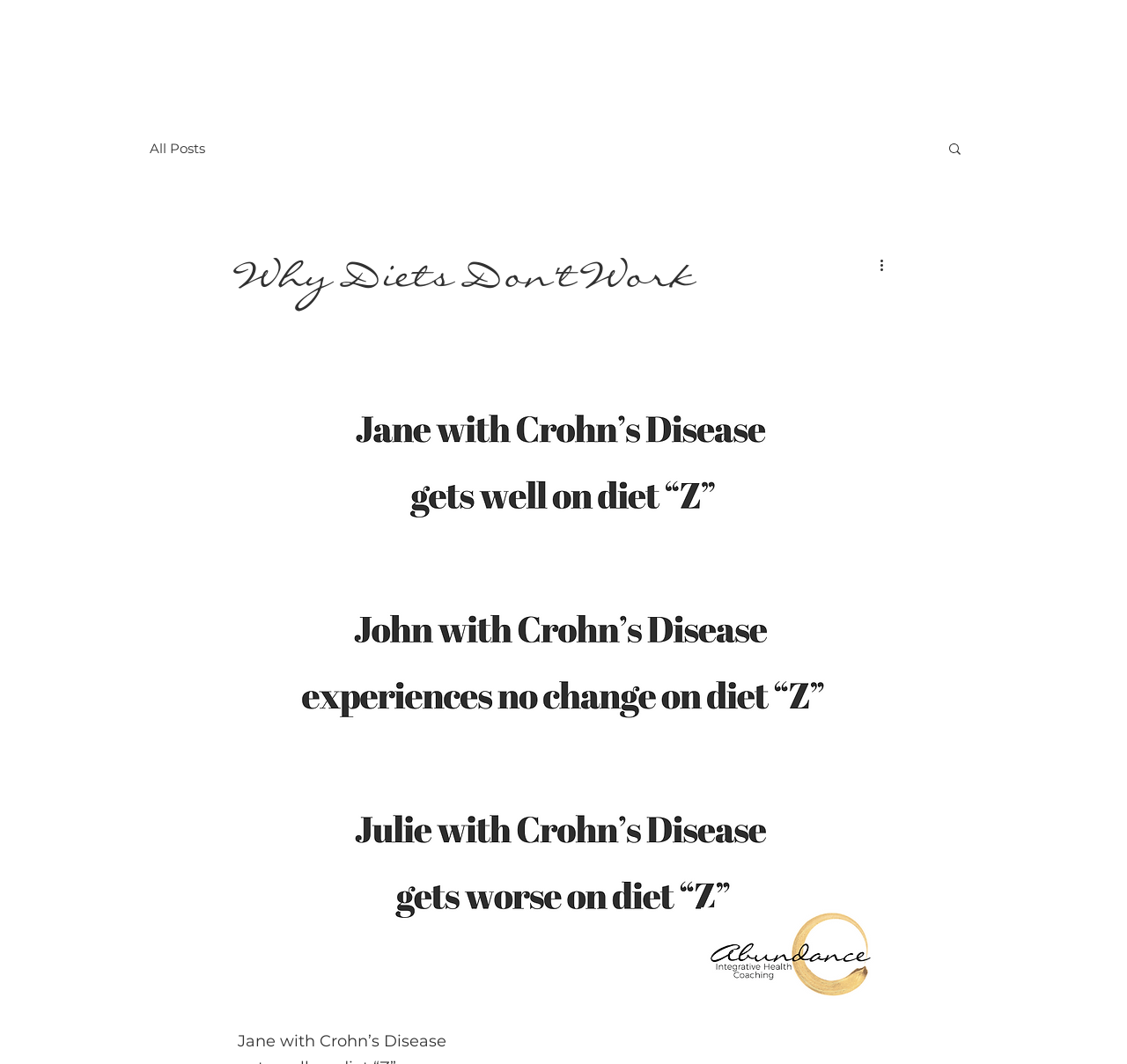What is the topic of the webpage?
Based on the screenshot, answer the question with a single word or phrase.

Diets